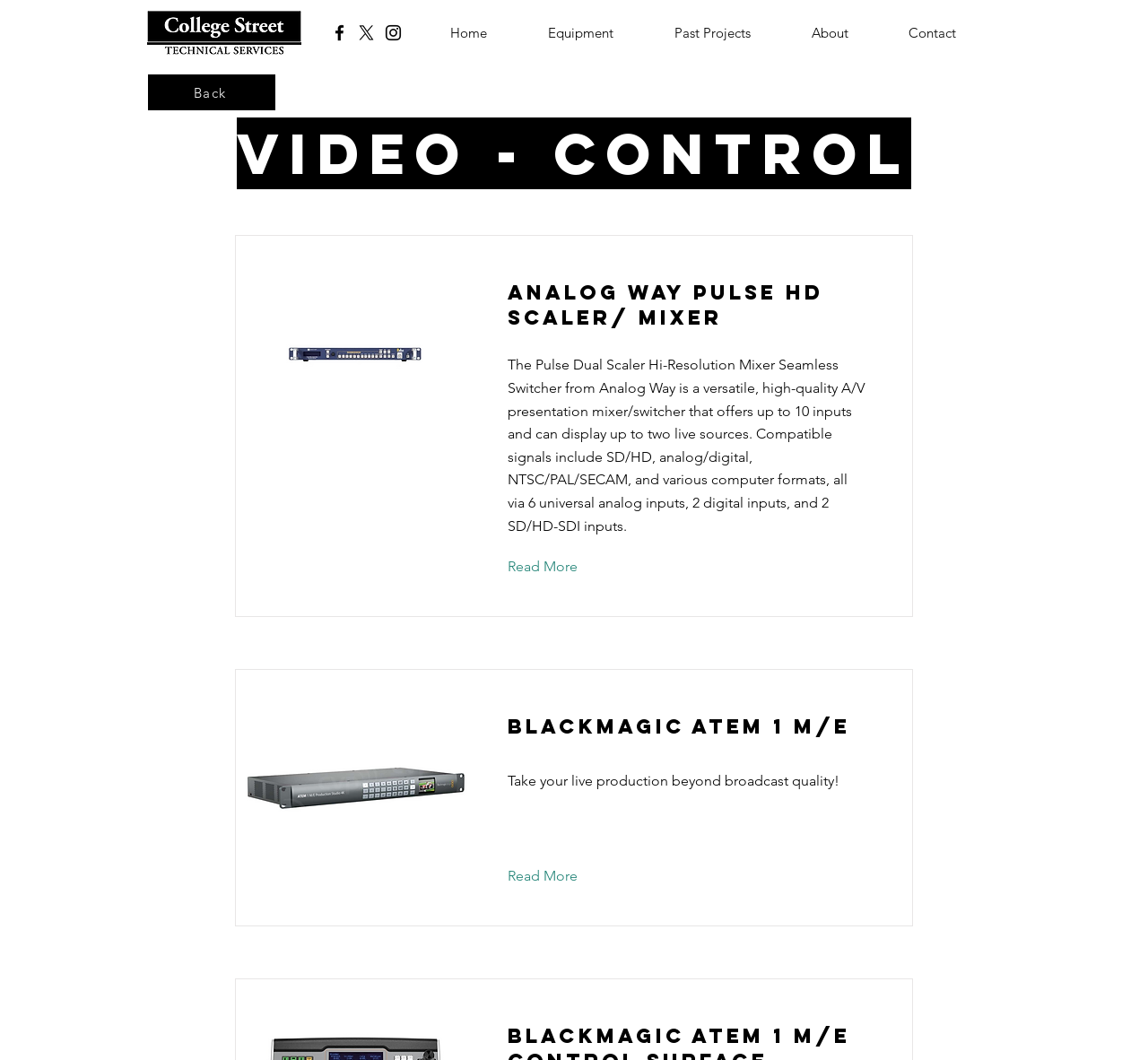What is the logo of College Street Technical Services CIC?
Examine the image and provide an in-depth answer to the question.

The logo is located at the top left corner of the webpage, and it is an image with a bounding box of [0.128, 0.01, 0.263, 0.052]. The logo is also a link that can be clicked.